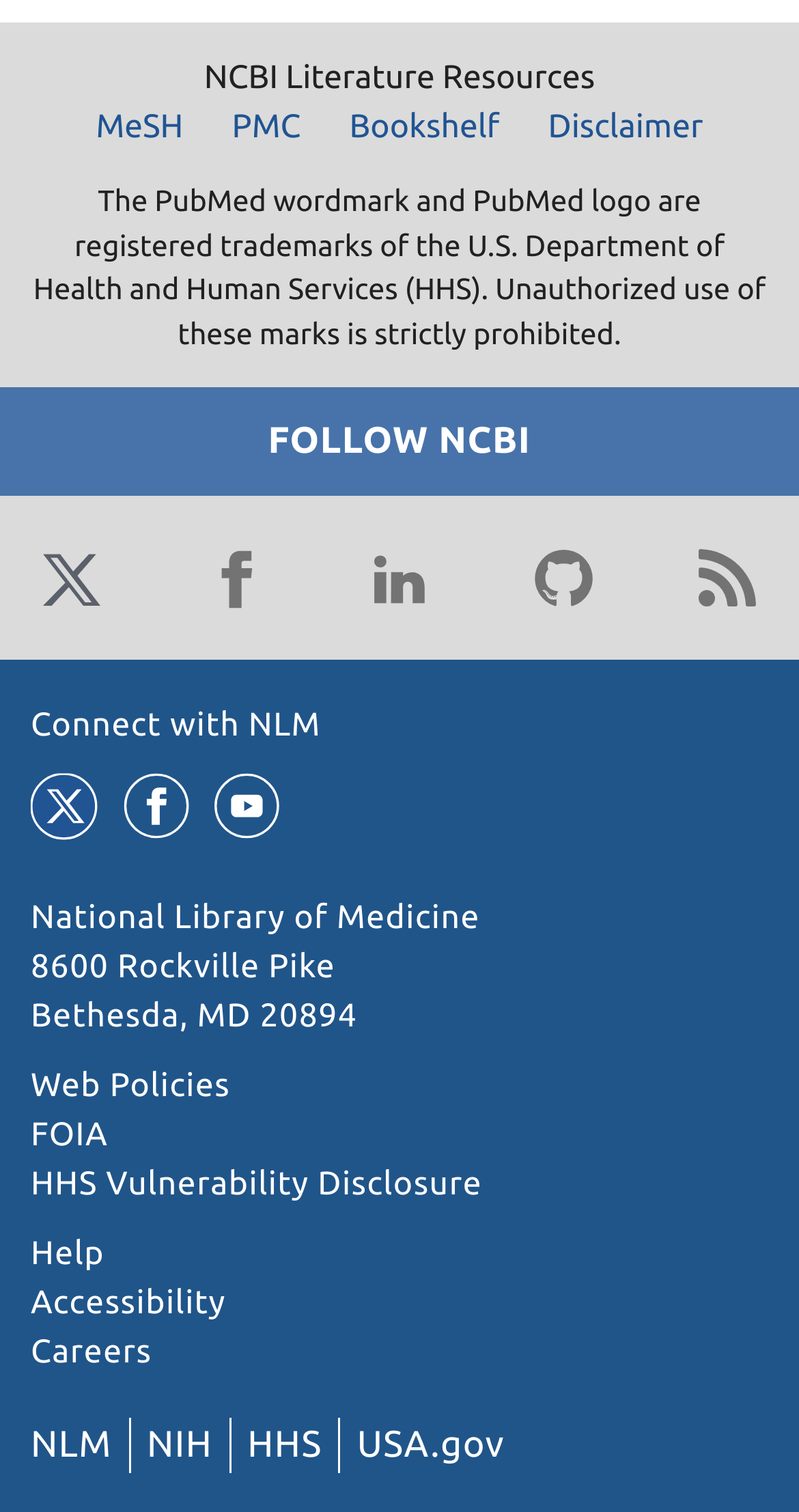Can you find the bounding box coordinates for the element to click on to achieve the instruction: "Connect with NLM"?

[0.038, 0.468, 0.402, 0.492]